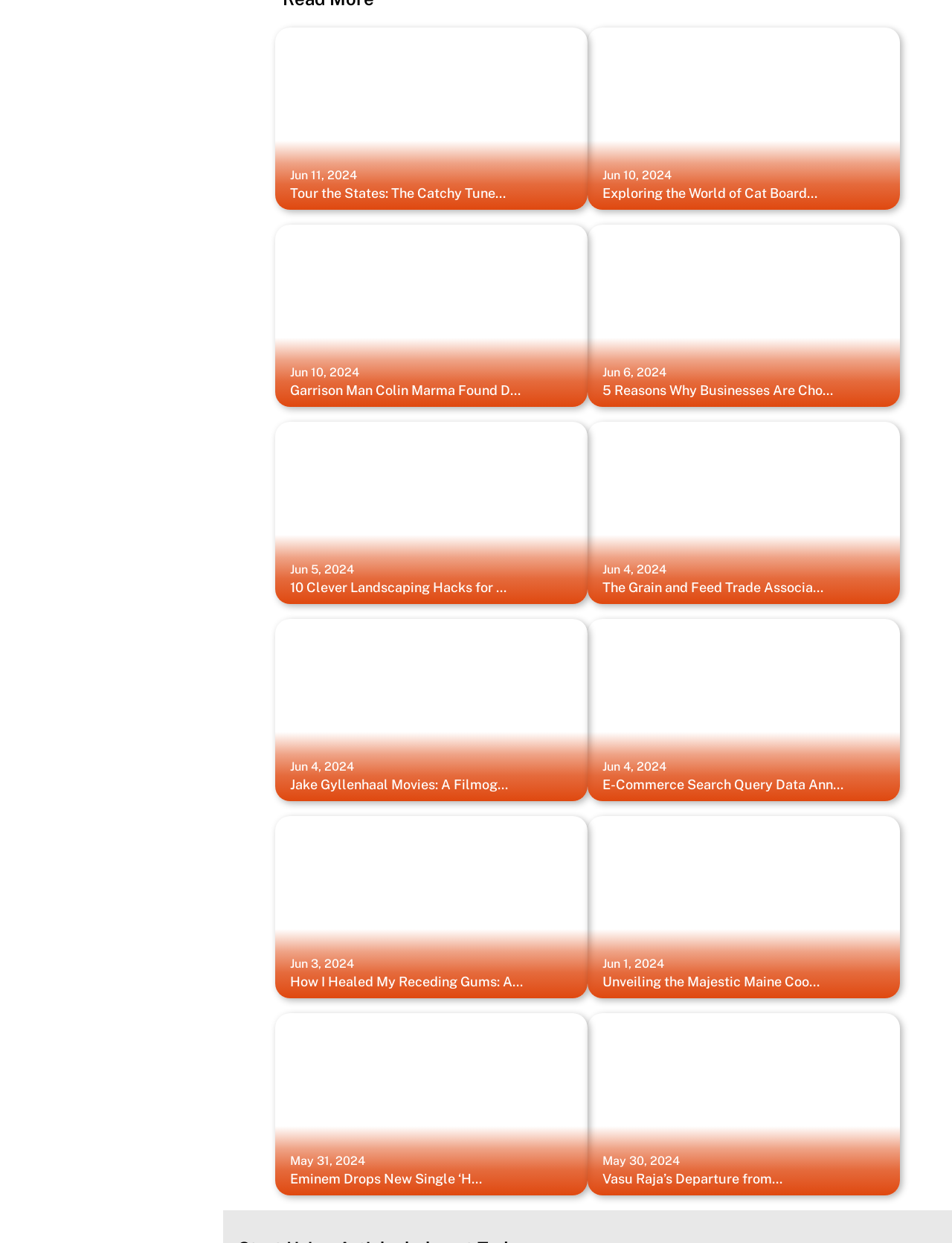Find the bounding box of the element with the following description: "alt="colin marma found dead"". The coordinates must be four float numbers between 0 and 1, formatted as [left, top, right, bottom].

[0.289, 0.181, 0.617, 0.328]